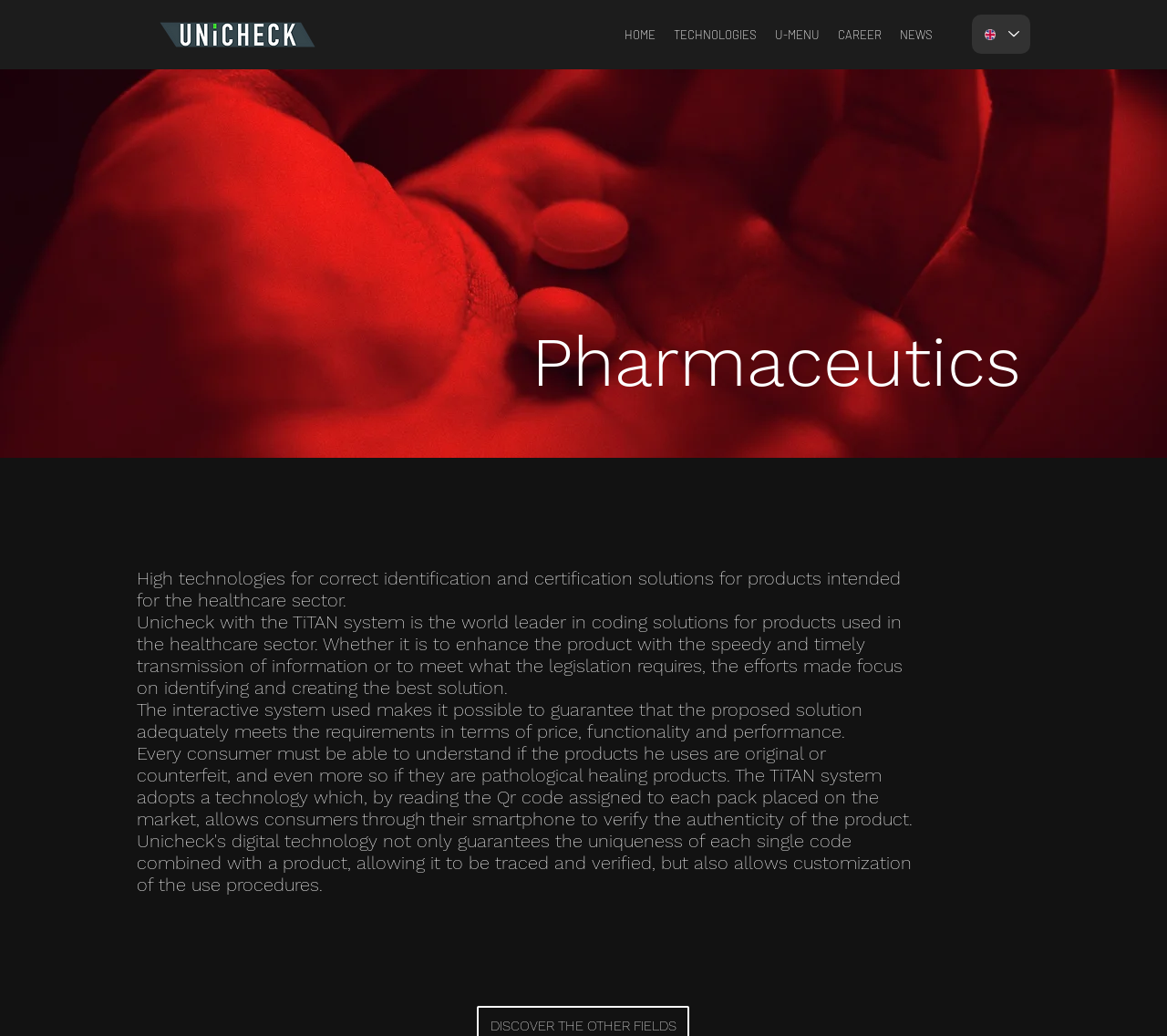What is the purpose of the TiTAN system?
Give a detailed and exhaustive answer to the question.

The purpose of the TiTAN system is inferred from the text 'Unicheck with the TiTAN system is the world leader in coding solutions for products used in the healthcare sector.' which suggests that the system is used for identifying and certifying products in the healthcare sector.